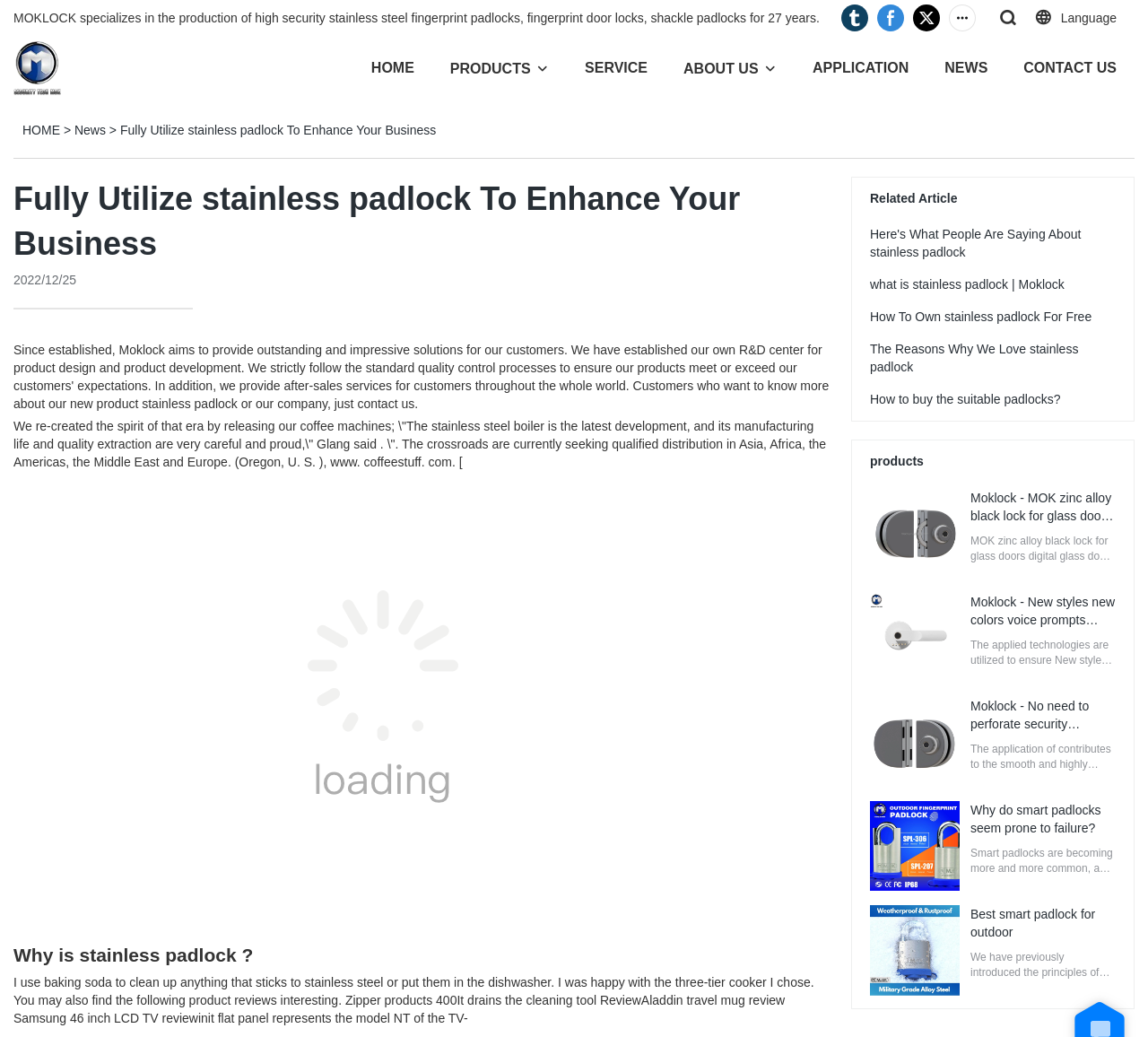What is the purpose of the 'Related Article' section?
Observe the image and answer the question with a one-word or short phrase response.

to show related articles